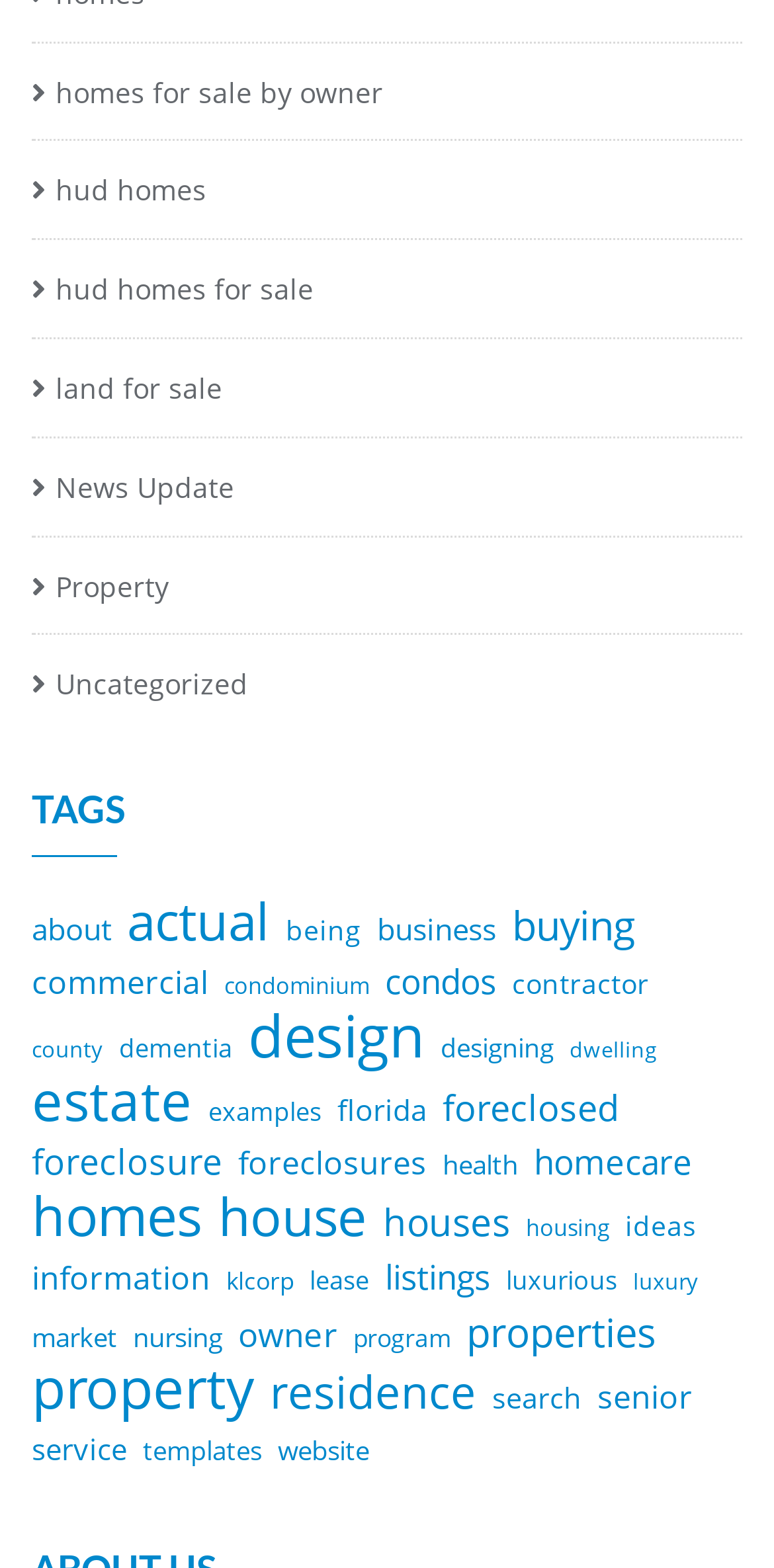What is the most popular topic on the webpage?
Refer to the screenshot and respond with a concise word or phrase.

Property